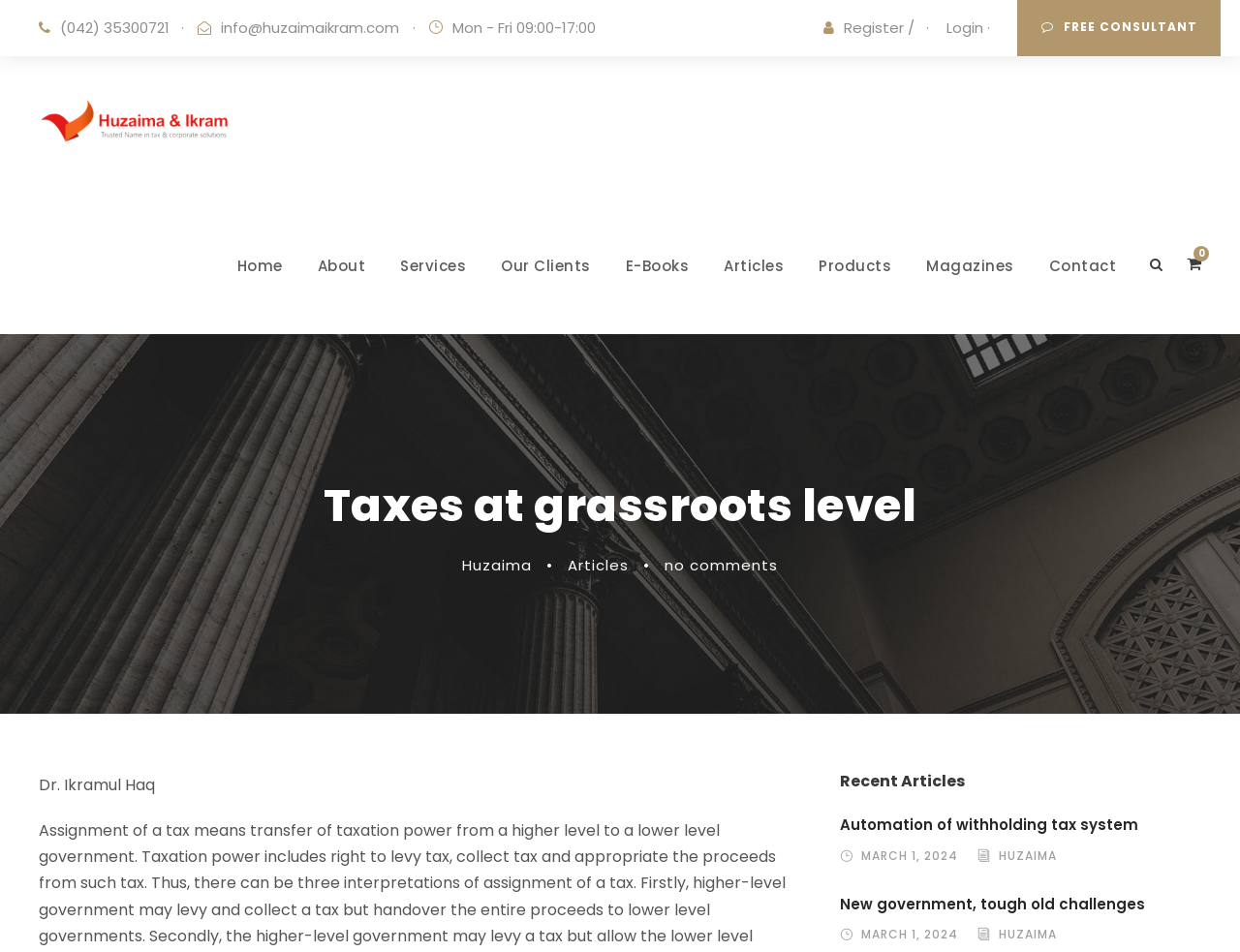Locate the bounding box of the UI element defined by this description: "Free consultant". The coordinates should be given as four float numbers between 0 and 1, formatted as [left, top, right, bottom].

[0.82, 0.0, 0.984, 0.059]